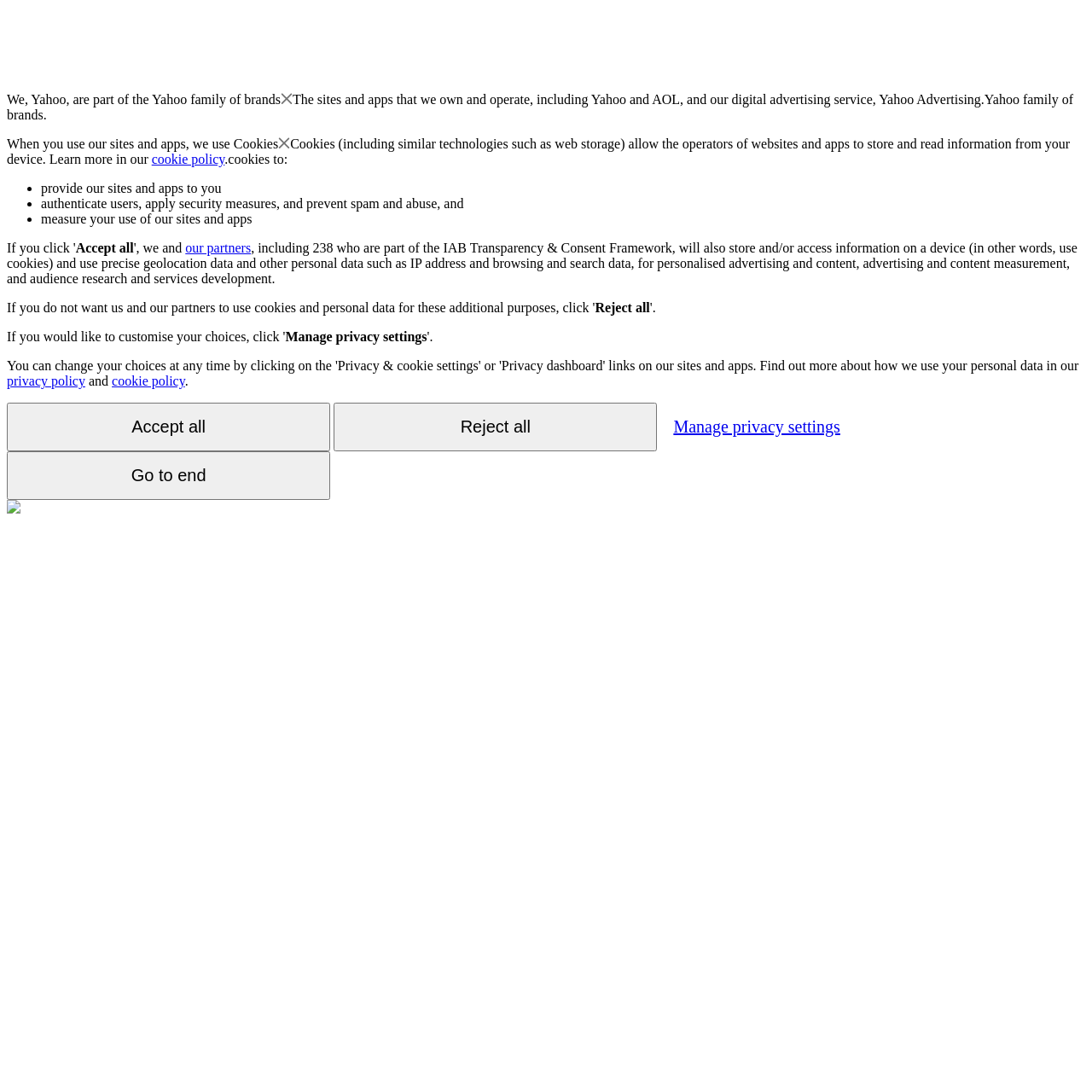What is the purpose of cookies?
Based on the visual, give a brief answer using one word or a short phrase.

Store and read information